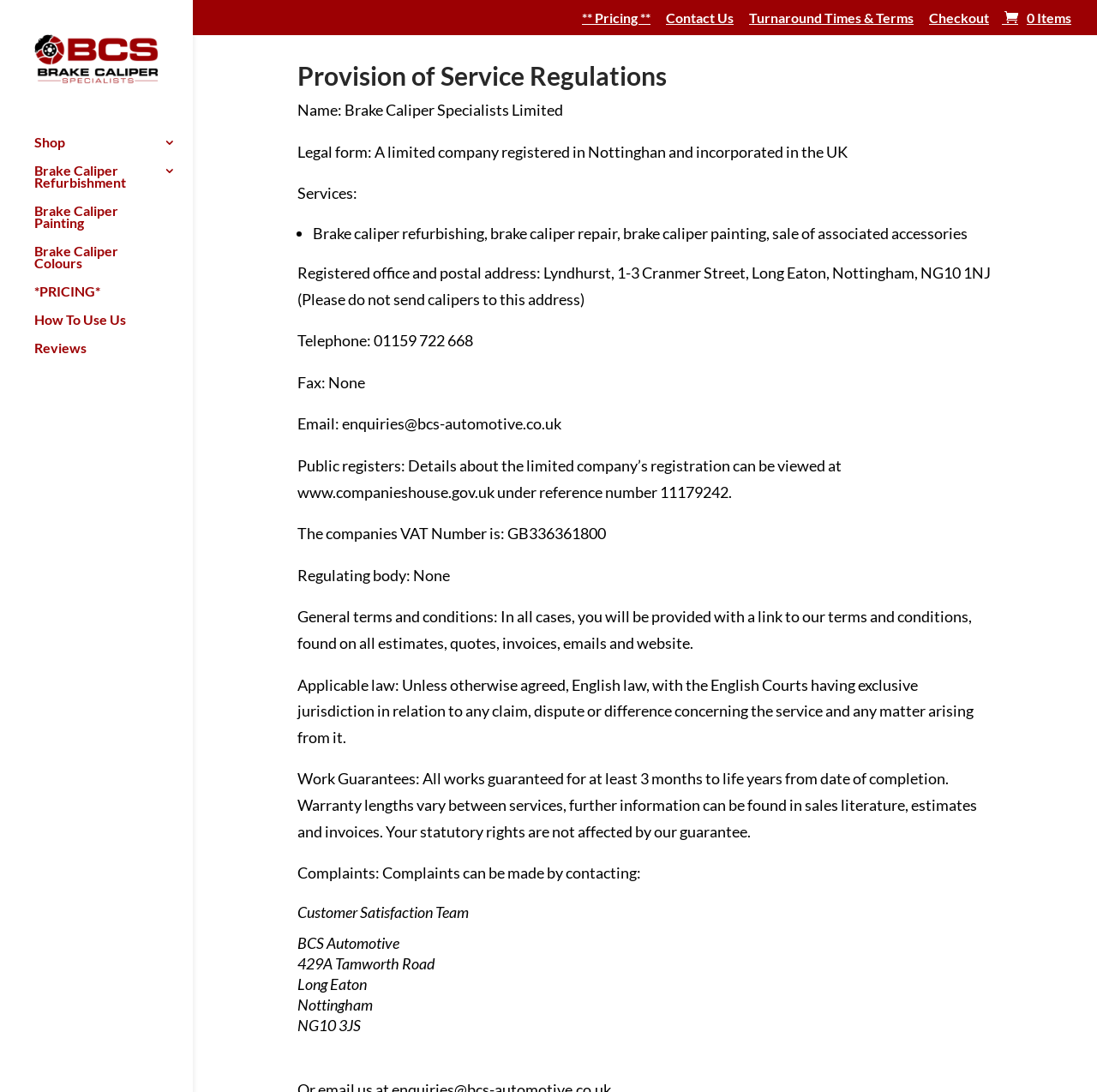Identify the bounding box coordinates of the part that should be clicked to carry out this instruction: "Read Reviews".

[0.031, 0.313, 0.176, 0.339]